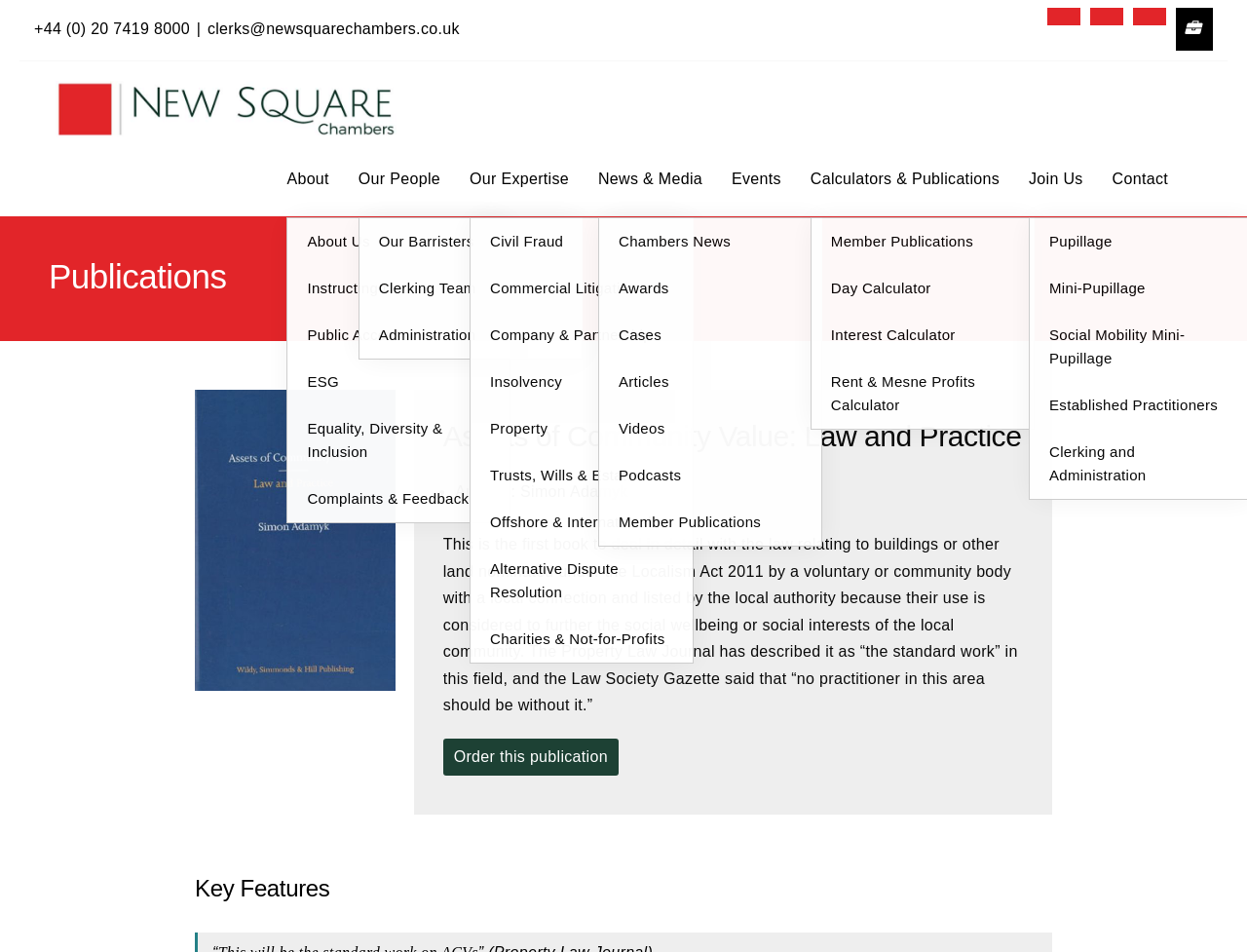What is the title of the publication?
Please provide a comprehensive answer based on the contents of the image.

I found the answer by looking at the main content section of the webpage, where the title of the publication is displayed in a large font size. The title is 'Assets of Community Value: Law and Practice'.